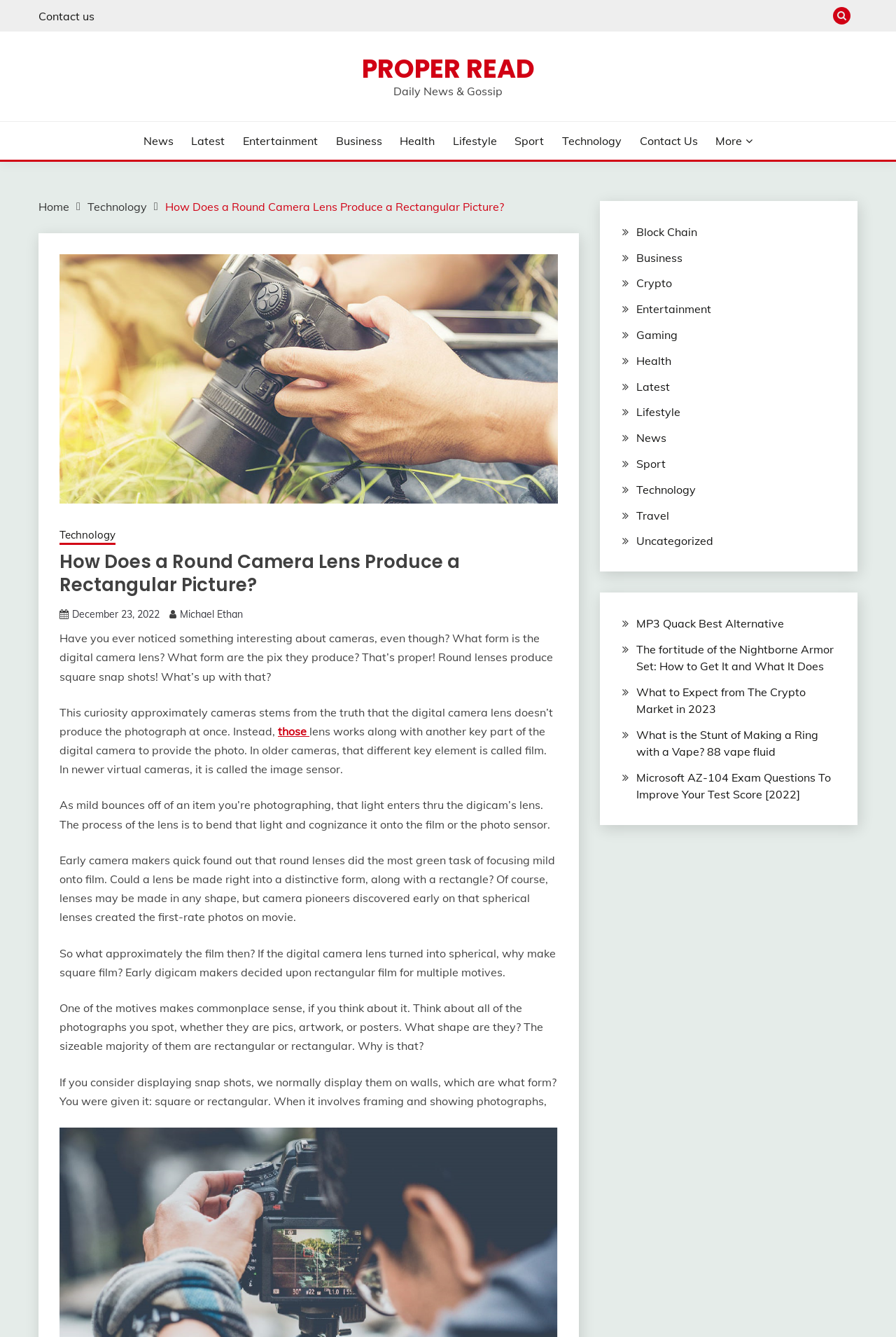Please identify the bounding box coordinates of the element I should click to complete this instruction: 'Click on the 'More' button'. The coordinates should be given as four float numbers between 0 and 1, like this: [left, top, right, bottom].

[0.799, 0.099, 0.84, 0.111]